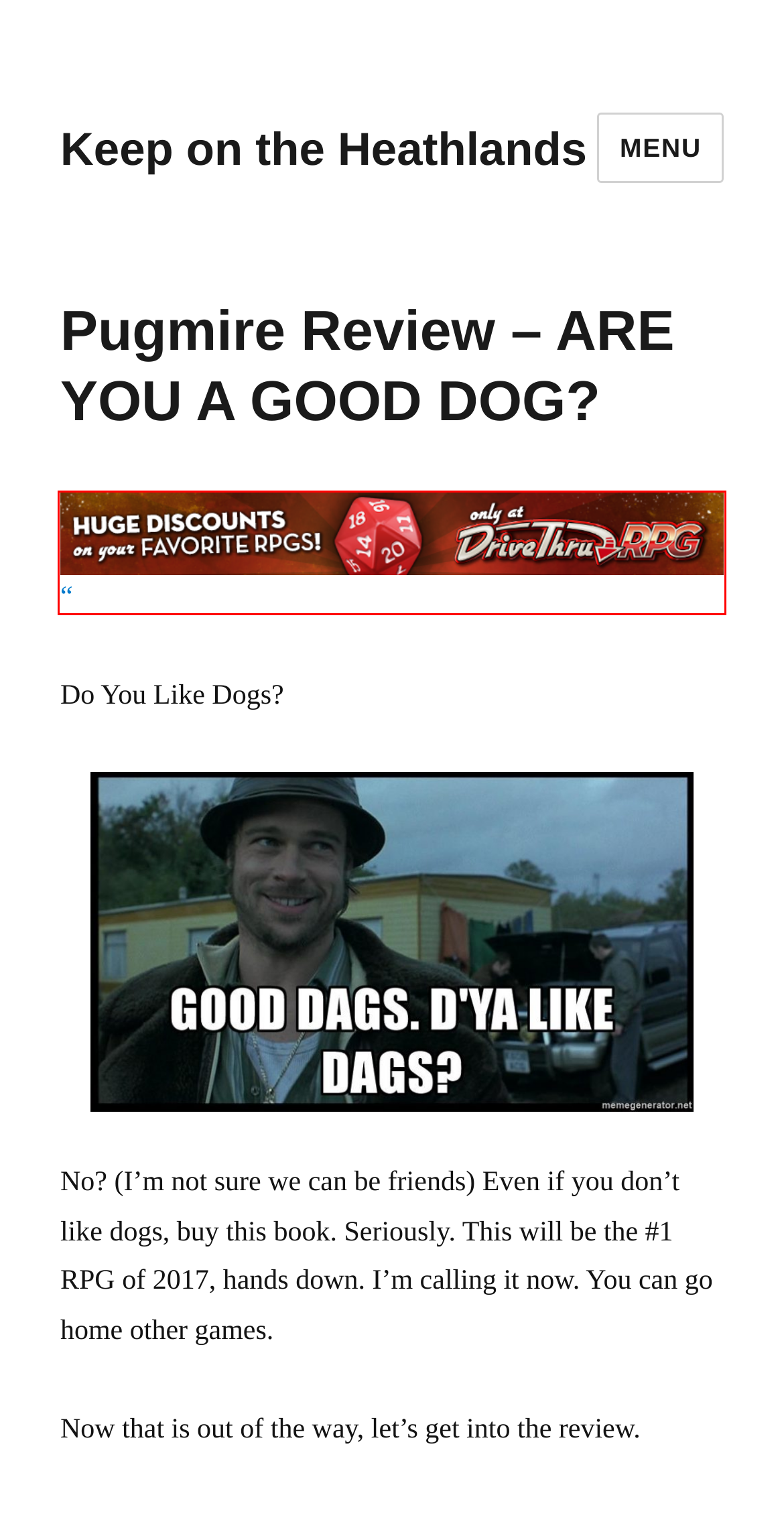You are given a screenshot of a webpage with a red rectangle bounding box. Choose the best webpage description that matches the new webpage after clicking the element in the bounding box. Here are the candidates:
A. Inclusive Gaming Archives - Keep on the Heathlands
B. 5th Edition Archives - Keep on the Heathlands
C. Onyx Path Publishing Archives - Keep on the Heathlands
D. About - Keep on the Heathlands
E. Pugmire Archives - Keep on the Heathlands
F. Actually, It's About Ethics in Media Consumption - Keep on the Heathlands
G. Josh, Author at Keep on the Heathlands
H. DriveThruRPG

H